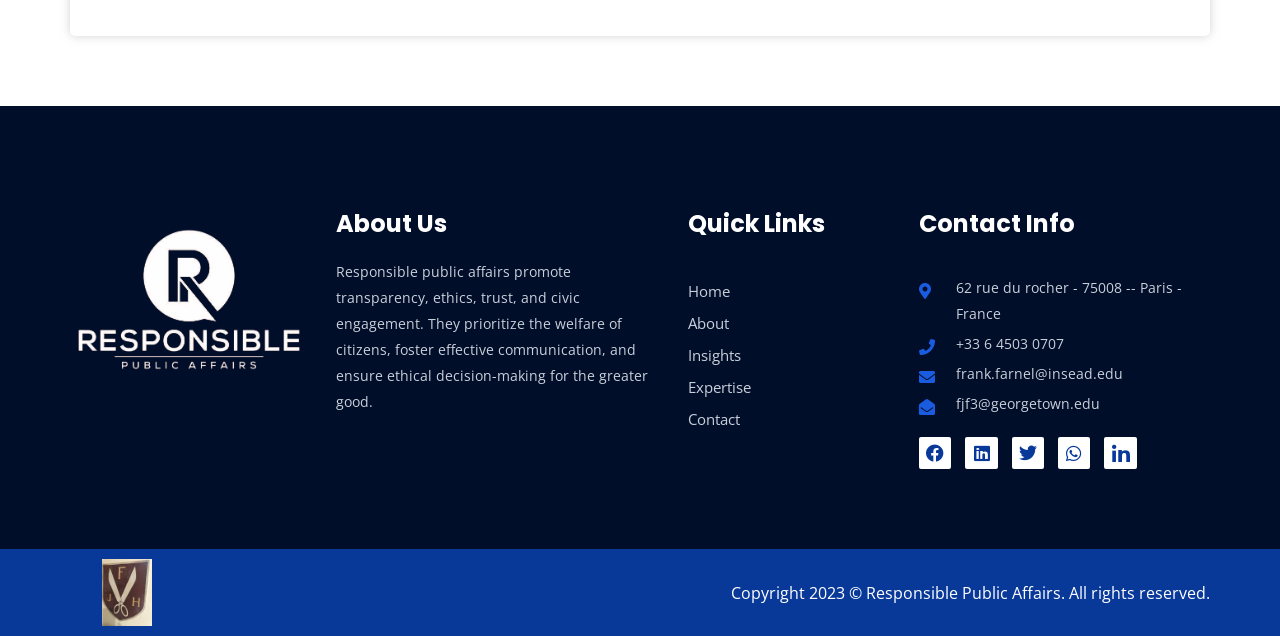Please give a short response to the question using one word or a phrase:
What is the copyright year mentioned on the webpage?

2023